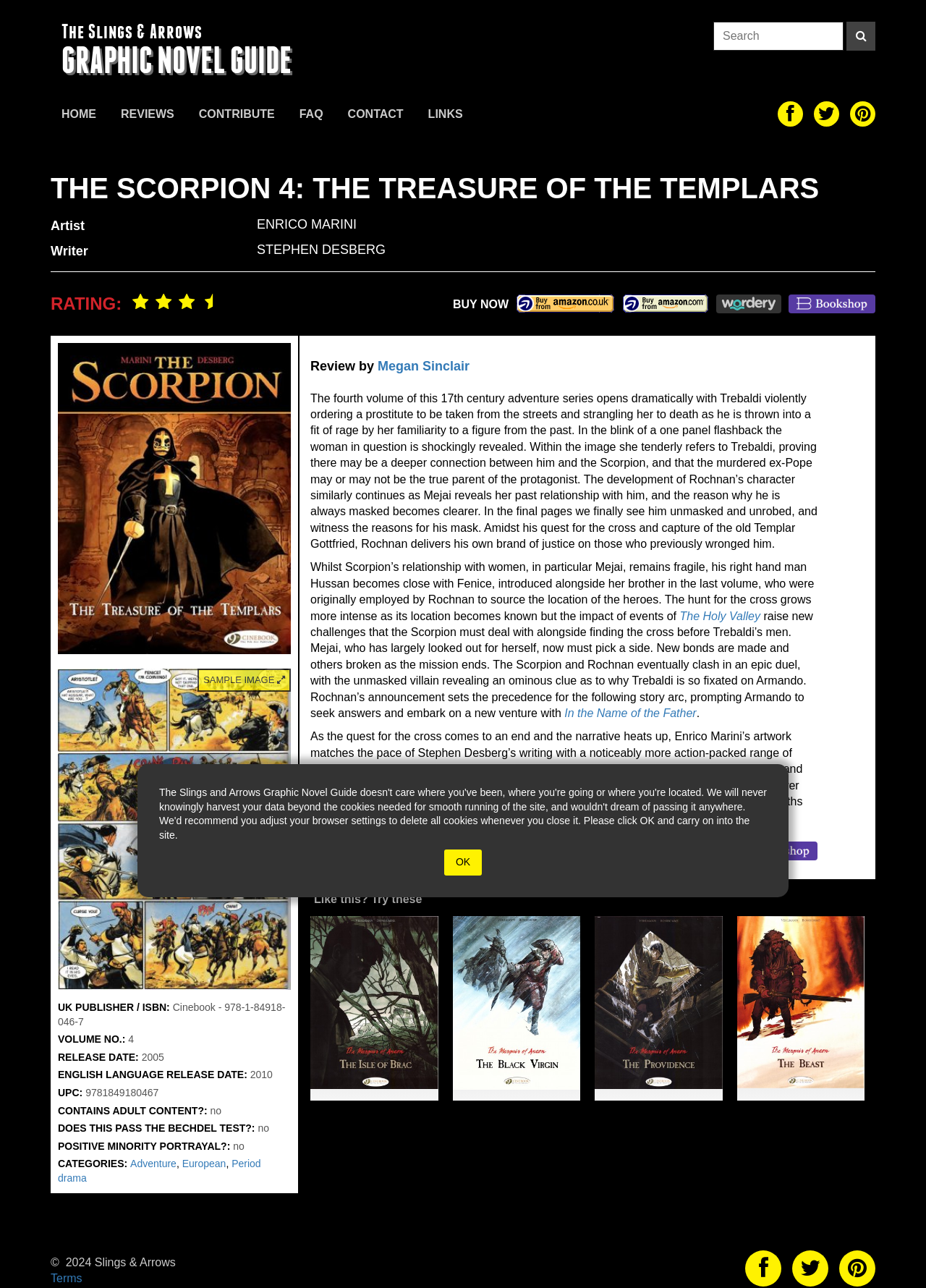Locate the bounding box coordinates of the clickable element to fulfill the following instruction: "Read the review of The Scorpion 4: The Treasure of the Templars". Provide the coordinates as four float numbers between 0 and 1 in the format [left, top, right, bottom].

[0.335, 0.278, 0.883, 0.298]